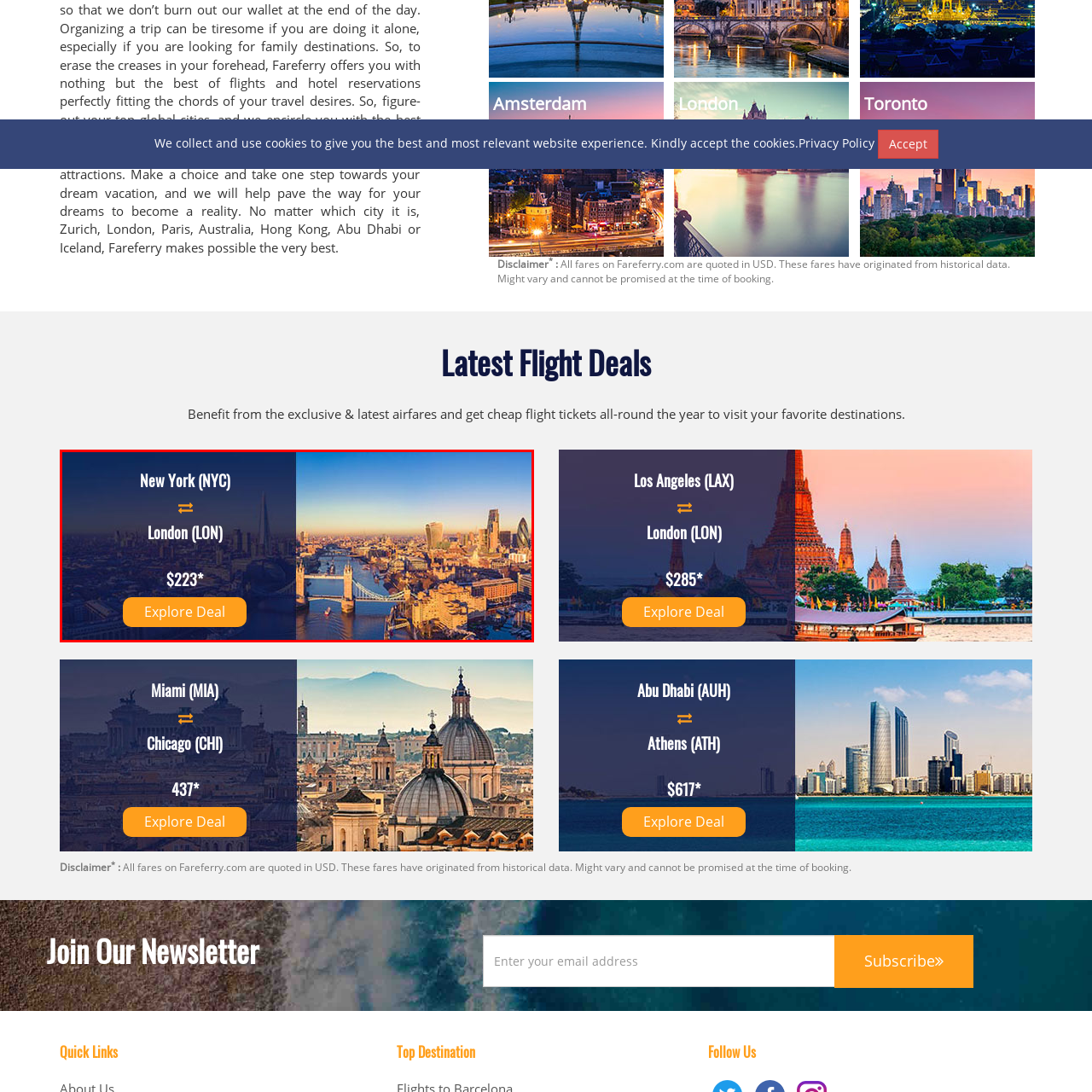Look at the image enclosed by the red boundary and give a detailed answer to the following question, grounding your response in the image's content: 
What is the purpose of the orange button?

The vibrant orange button on the image reads 'Explore Deal', which suggests that its purpose is to encourage potential travelers to click on it and explore more details about this enticing journey.